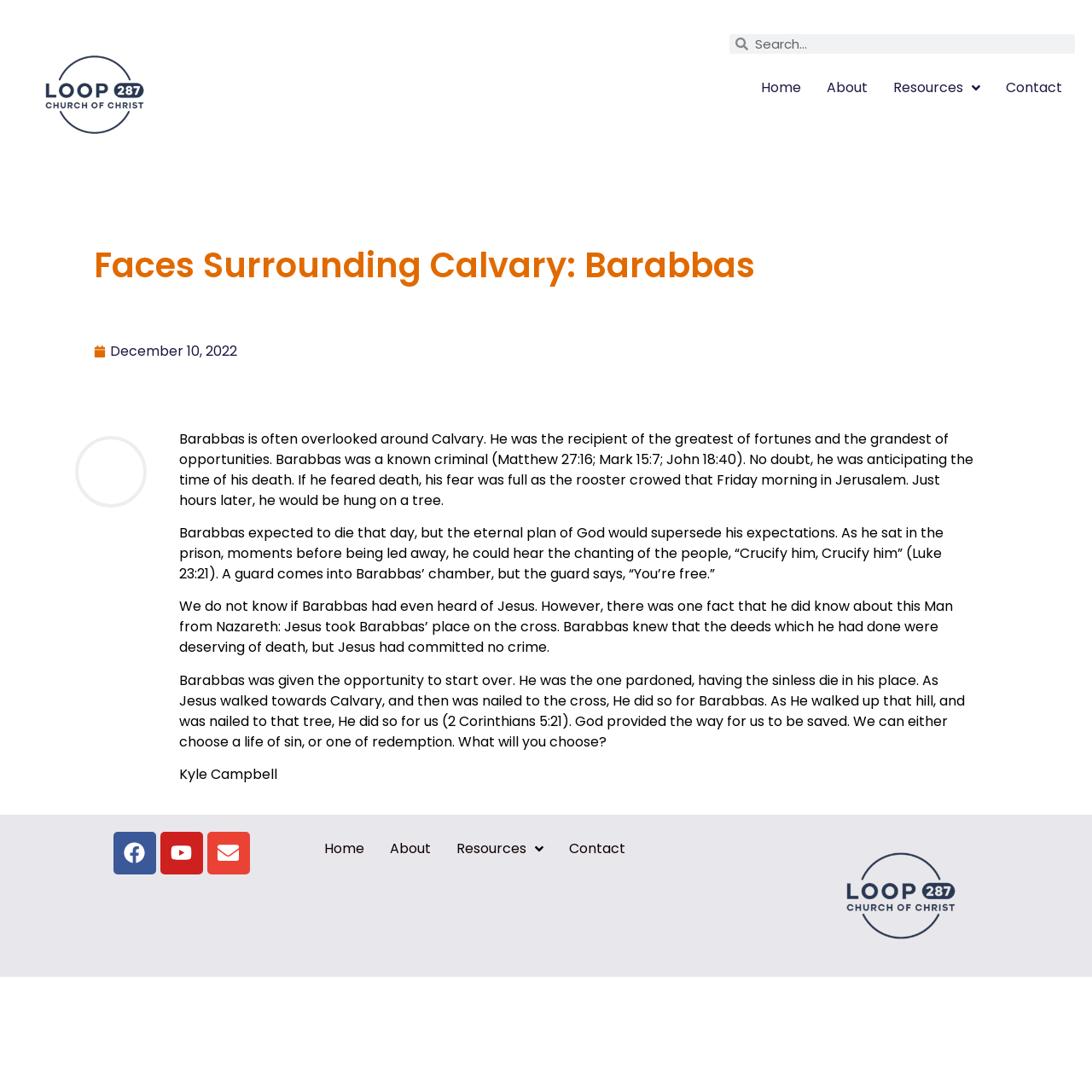Determine the bounding box coordinates of the target area to click to execute the following instruction: "Search for something."

[0.668, 0.031, 0.984, 0.049]